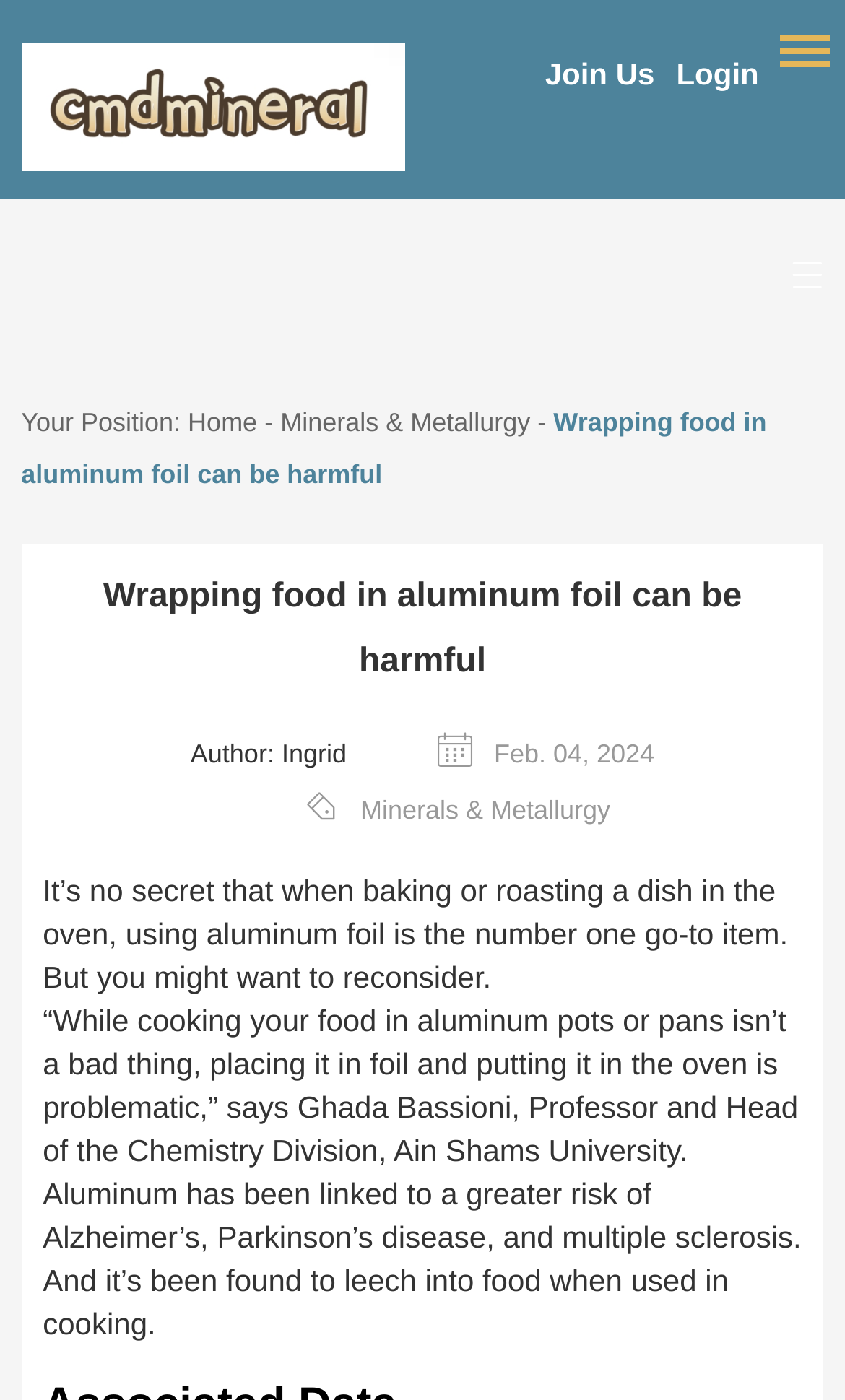Locate the bounding box coordinates of the clickable region to complete the following instruction: "Click on the 'Cmdmineral Guest Blogging Platform' link."

[0.025, 0.031, 0.479, 0.127]